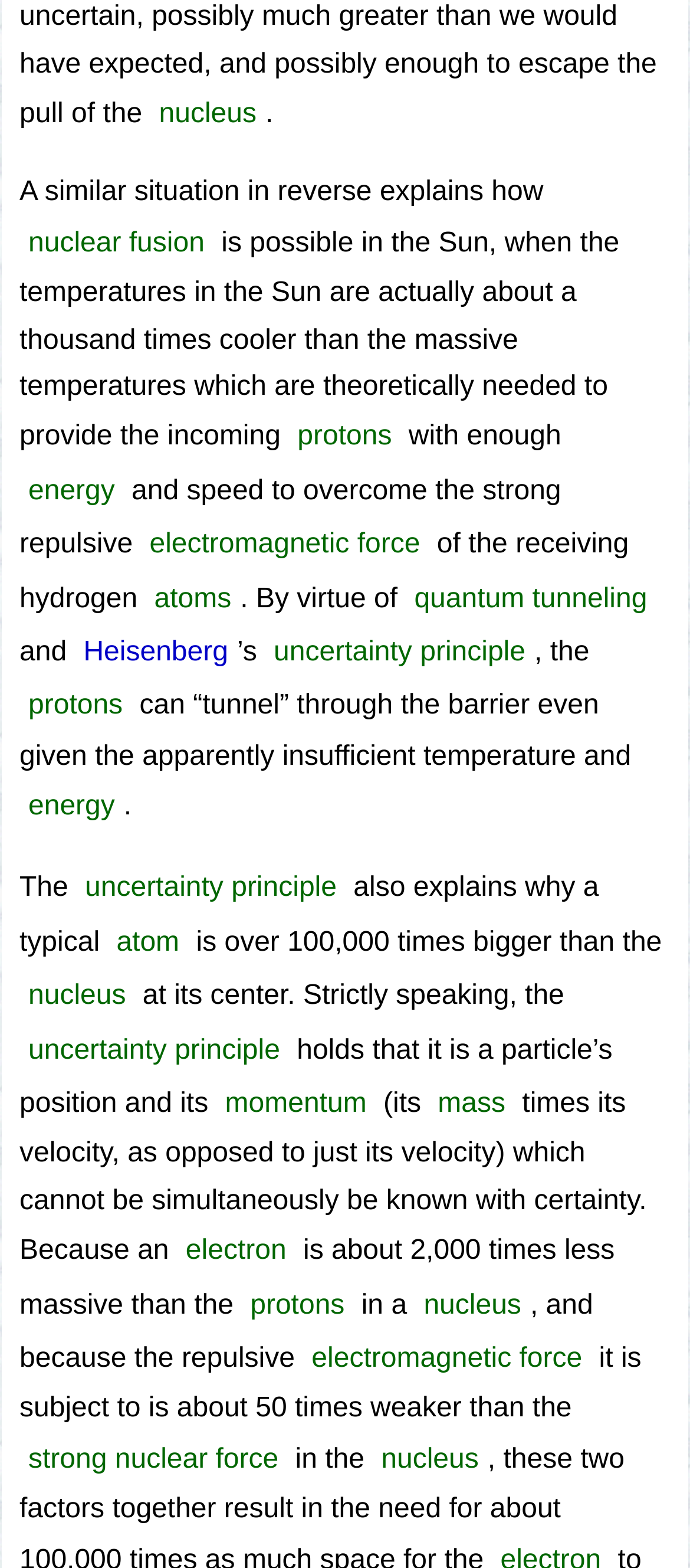Show me the bounding box coordinates of the clickable region to achieve the task as per the instruction: "Read more about 'quantum tunneling'".

[0.588, 0.365, 0.951, 0.4]